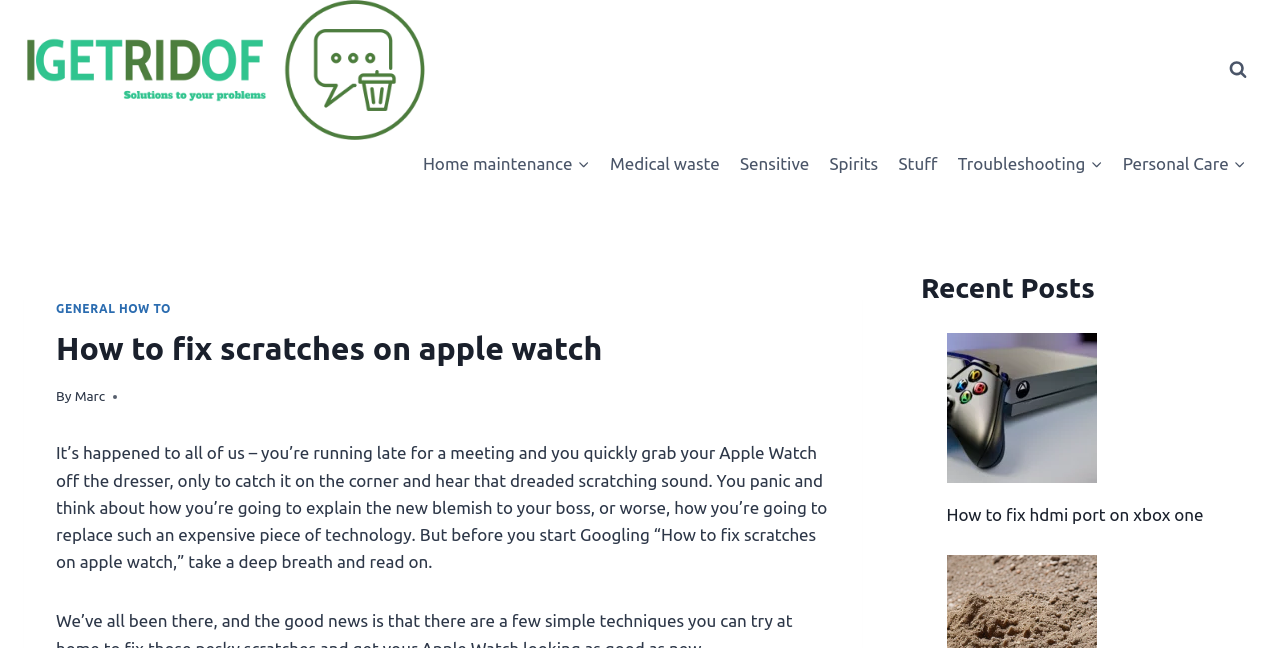When was the article published?
Please provide a single word or phrase answer based on the image.

December 30, 2022